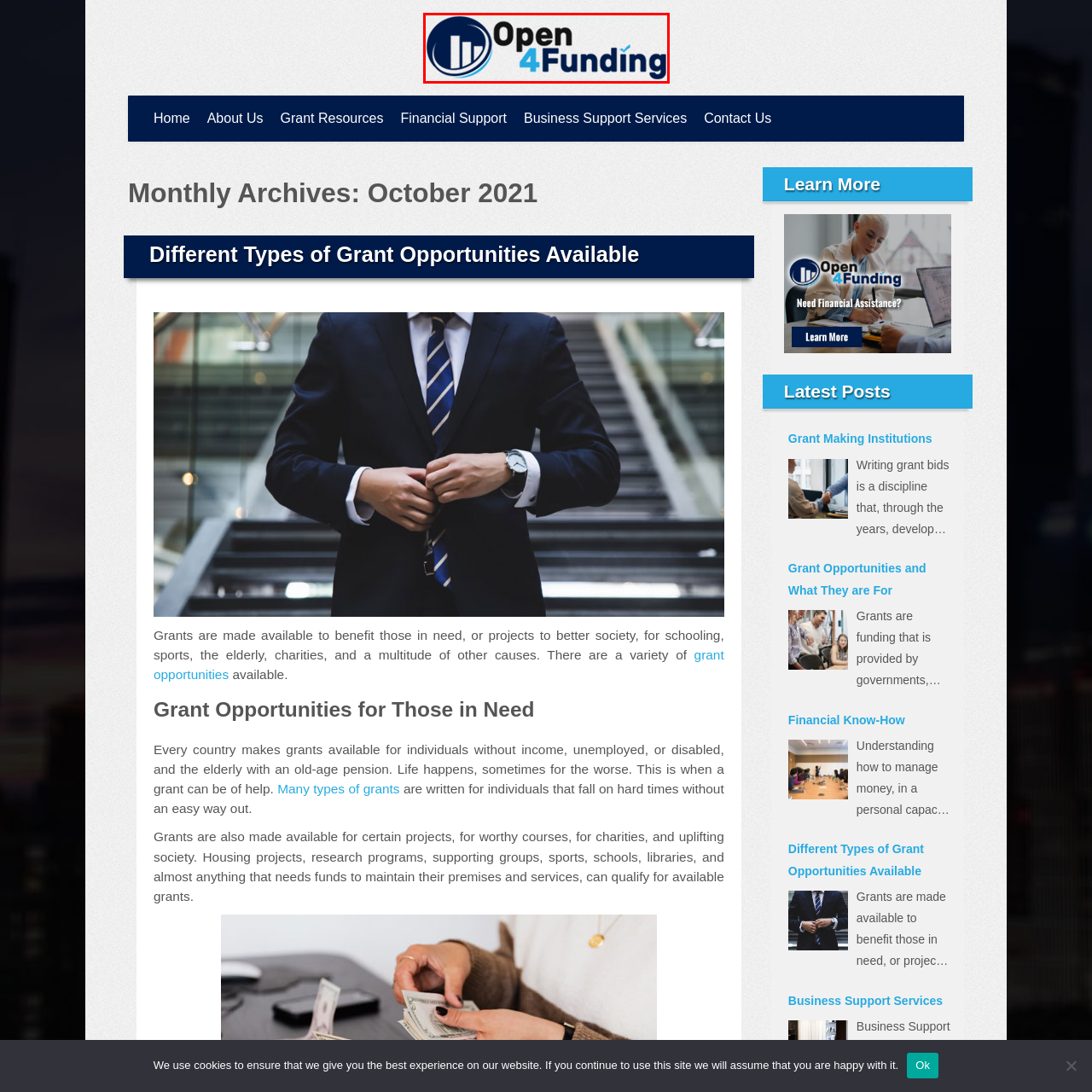Pay attention to the area highlighted by the red boundary and answer the question with a single word or short phrase: 
What does the stylized graphic representation symbolize?

Growth and financial opportunity